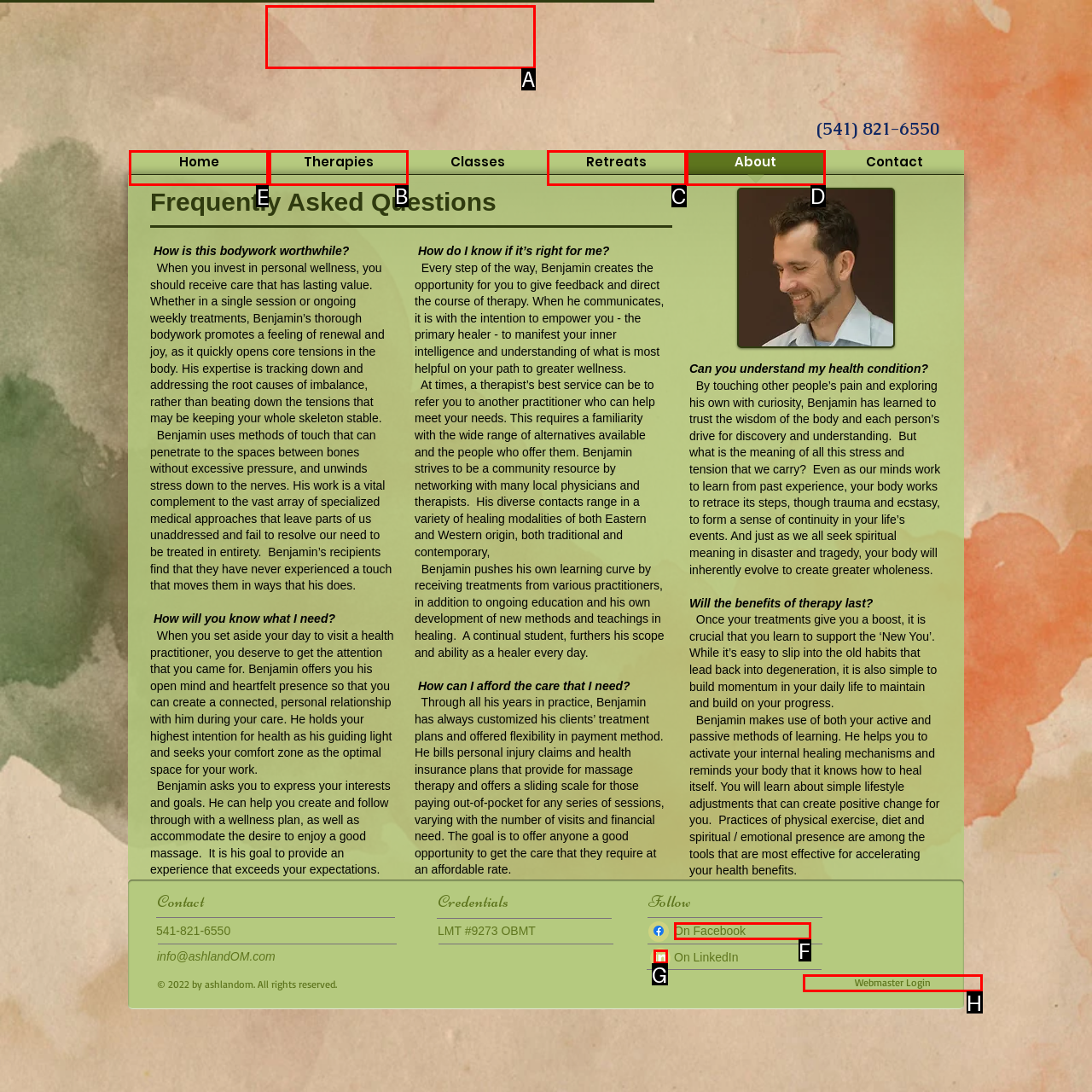Indicate the UI element to click to perform the task: Click on the 'Home' link. Reply with the letter corresponding to the chosen element.

E